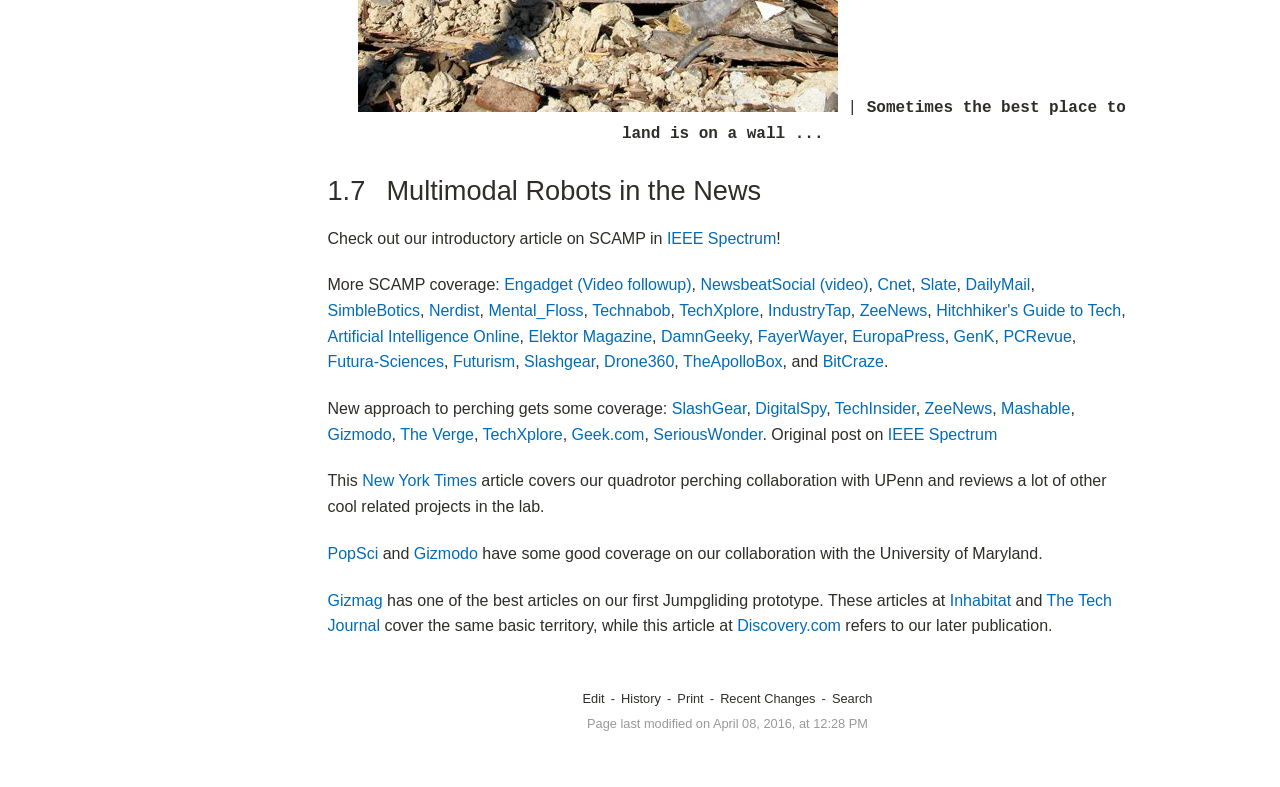Please determine the bounding box coordinates for the element that should be clicked to follow these instructions: "Edit the page".

[0.455, 0.878, 0.472, 0.897]